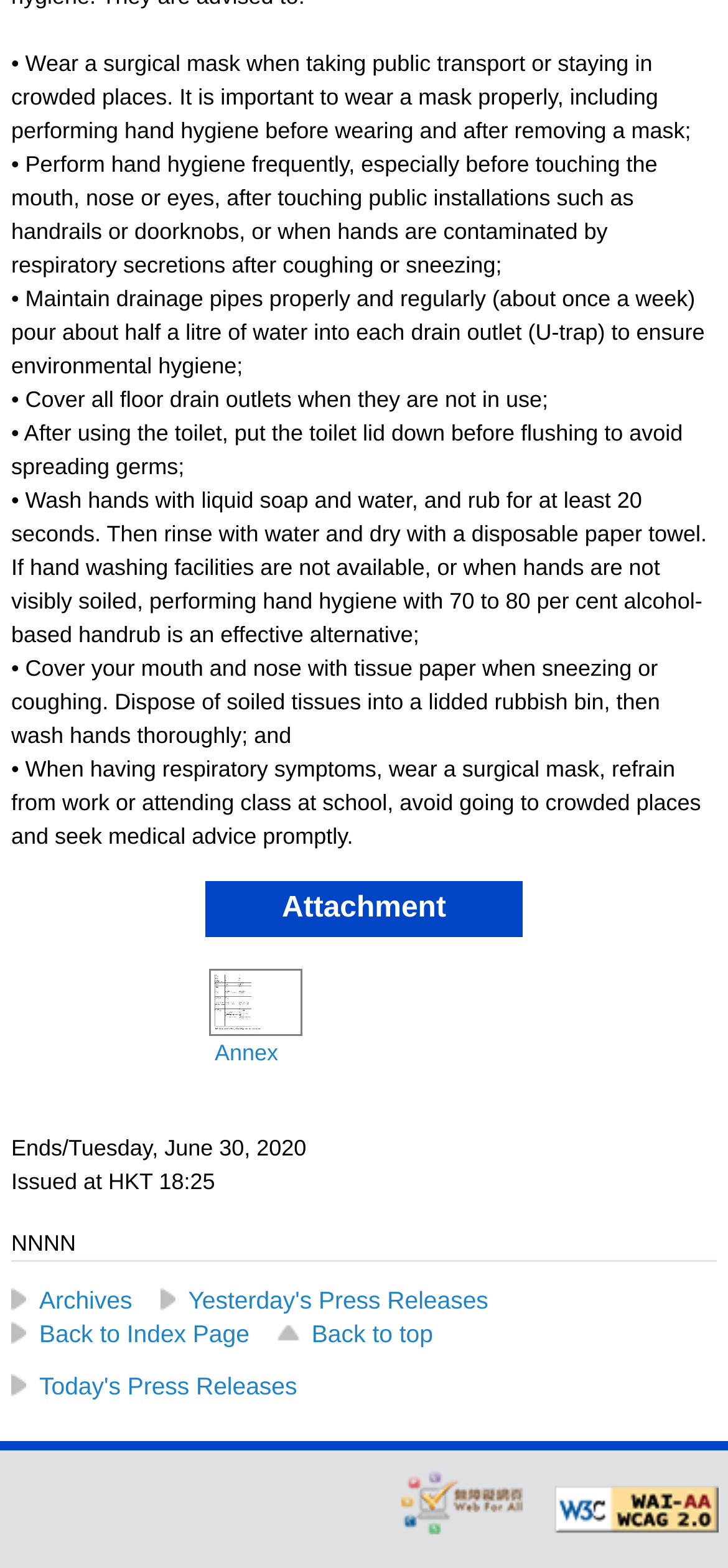Please identify the bounding box coordinates of the area that needs to be clicked to follow this instruction: "Open the 'Annex'".

[0.295, 0.66, 0.731, 0.682]